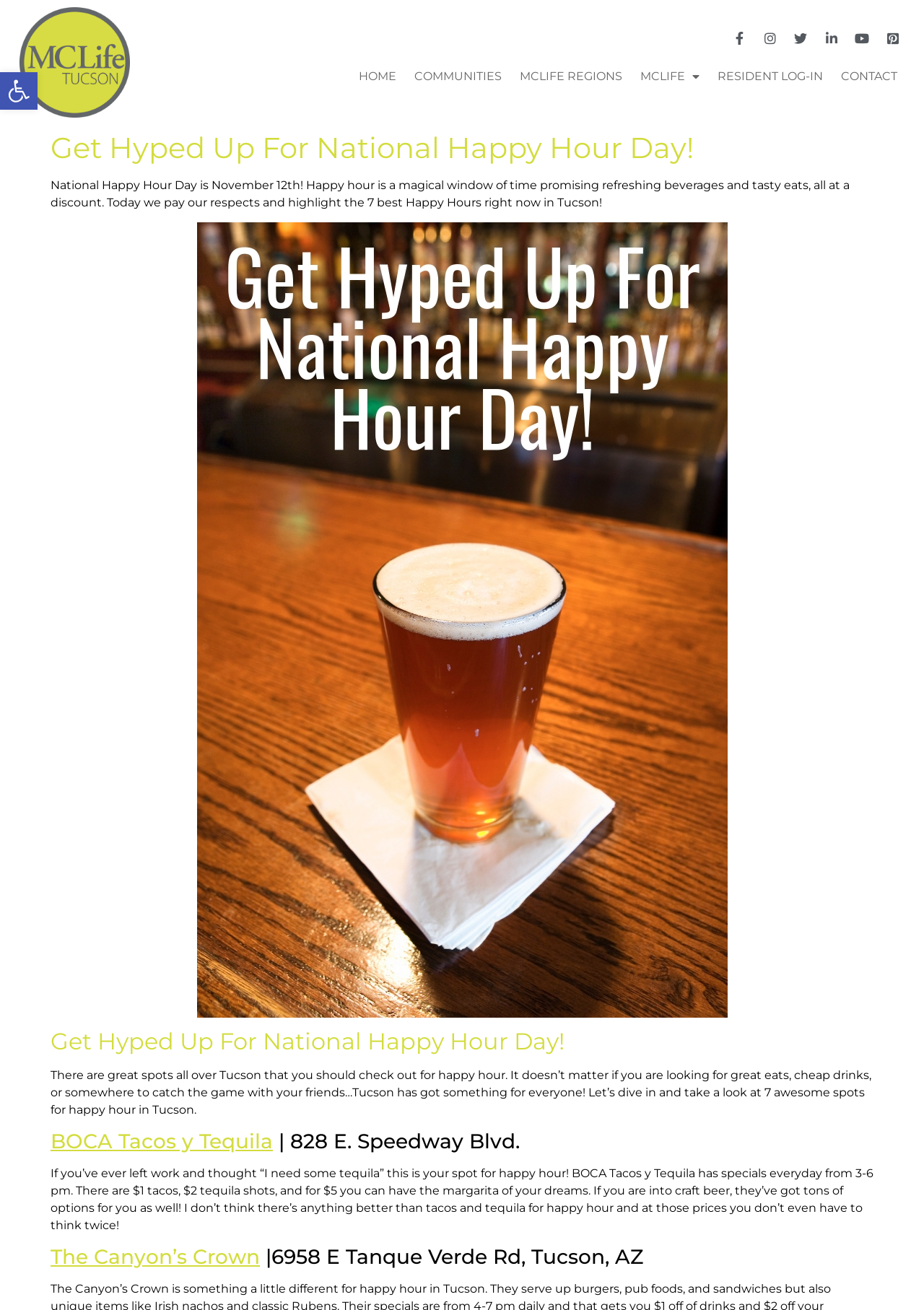Determine the bounding box coordinates of the clickable region to carry out the instruction: "Visit the BOCA Tacos y Tequila webpage".

[0.055, 0.862, 0.295, 0.88]